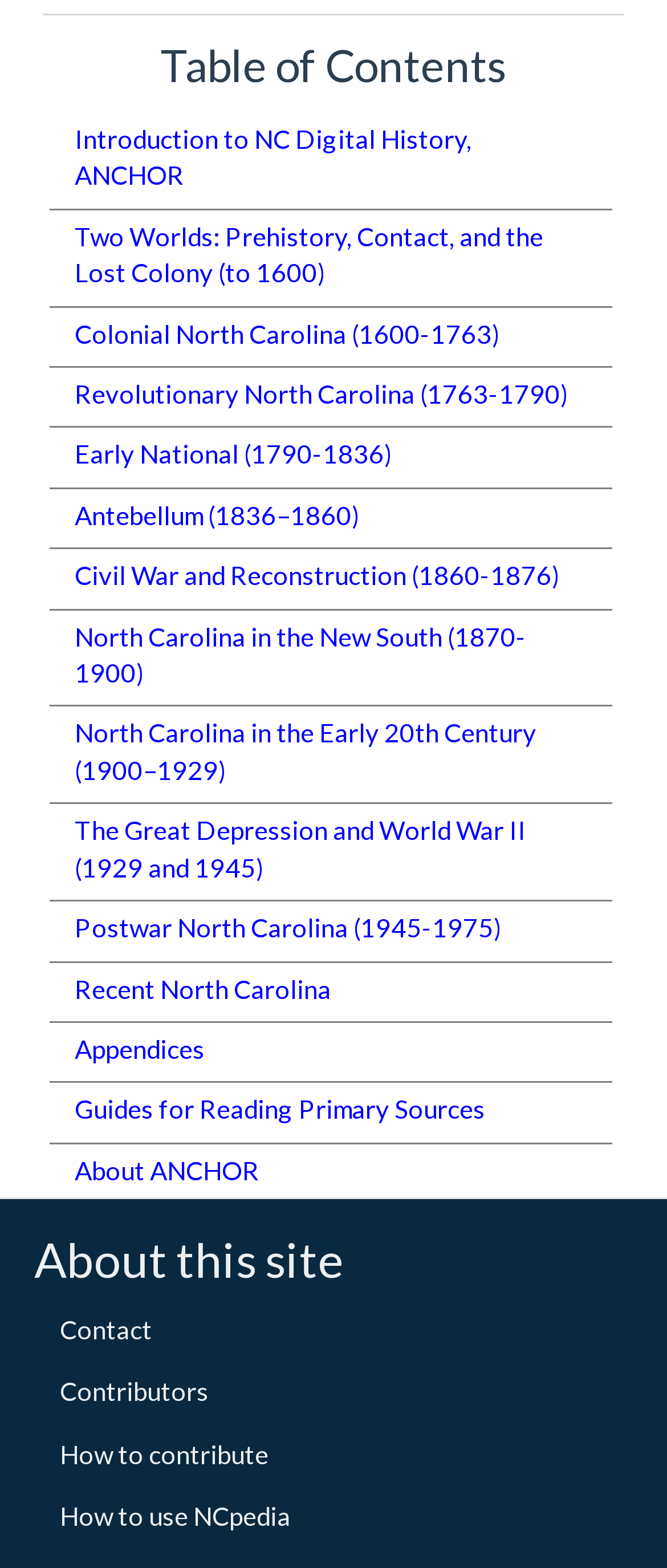Answer briefly with one word or phrase:
What is the title of the first link?

Introduction to NC Digital History